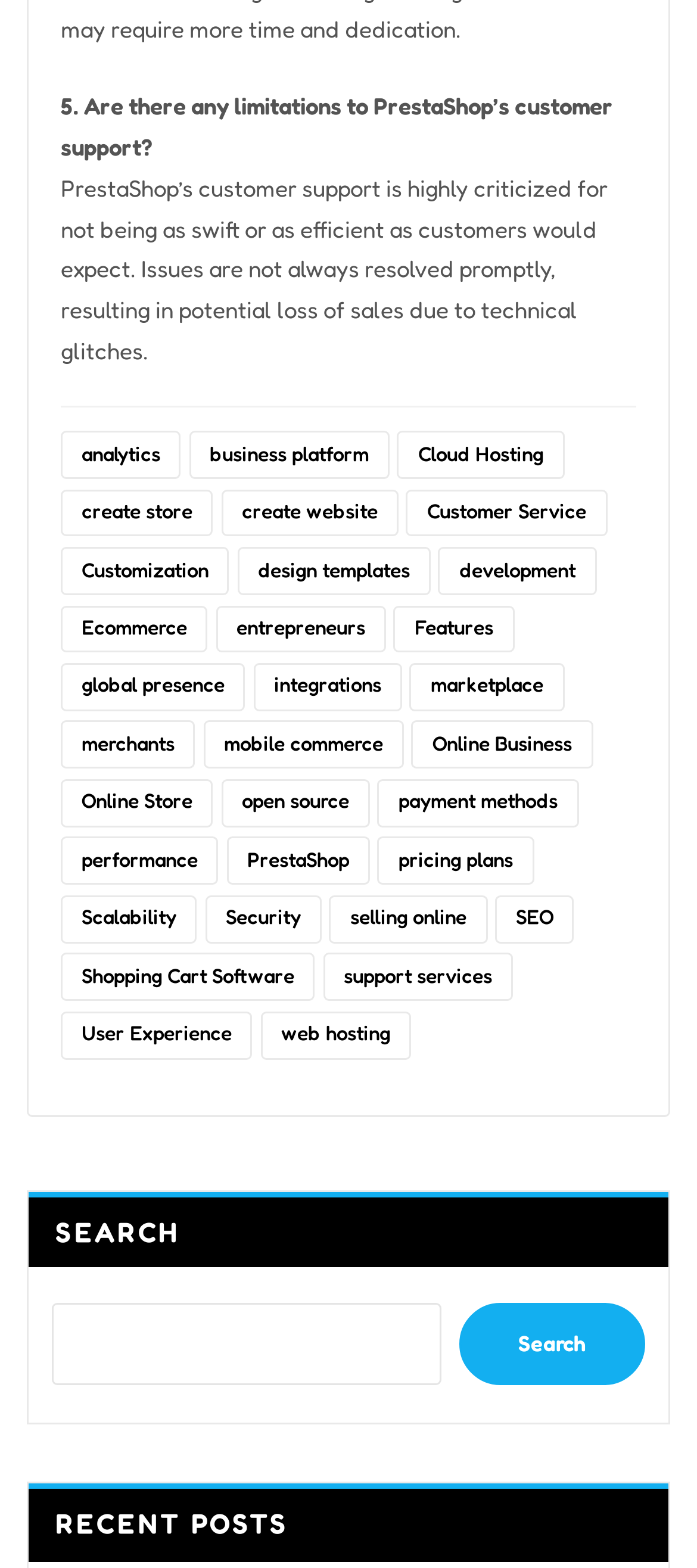What is the title of the section below the search box?
Using the visual information from the image, give a one-word or short-phrase answer.

RECENT POSTS